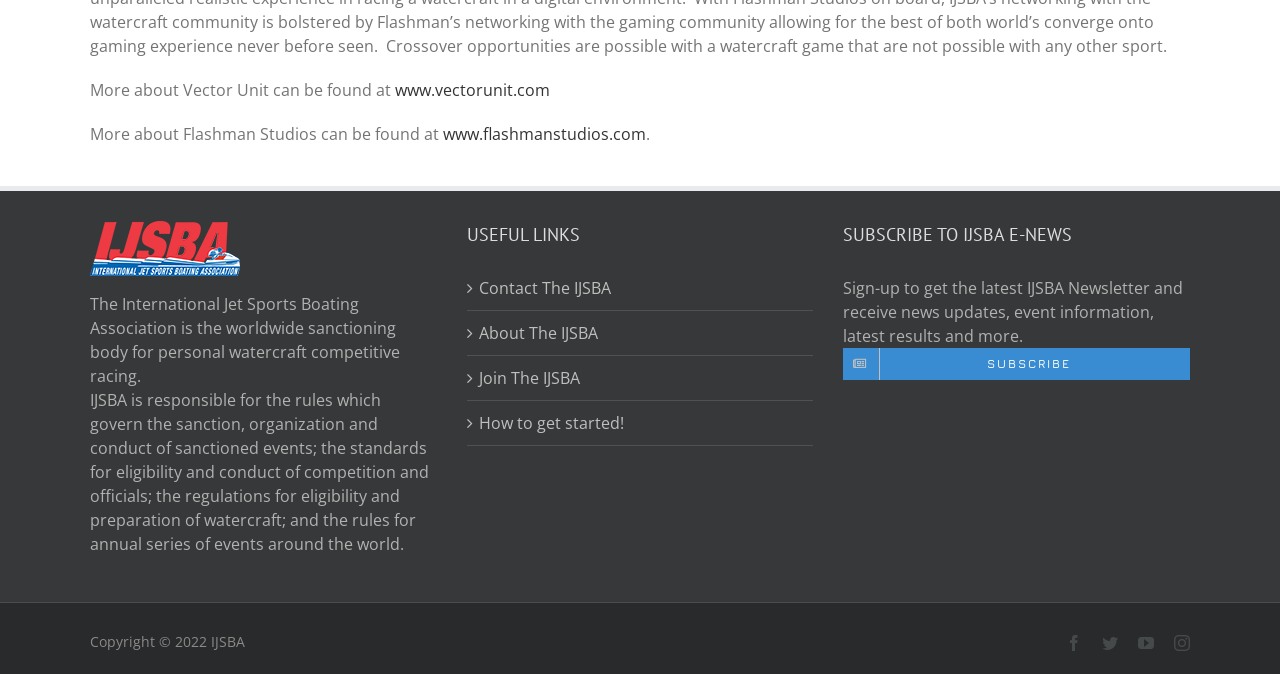Based on the element description Go to Top, identify the bounding box coordinates for the UI element. The coordinates should be in the format (top-left x, top-left y, bottom-right x, bottom-right y) and within the 0 to 1 range.

[0.904, 0.898, 0.941, 0.95]